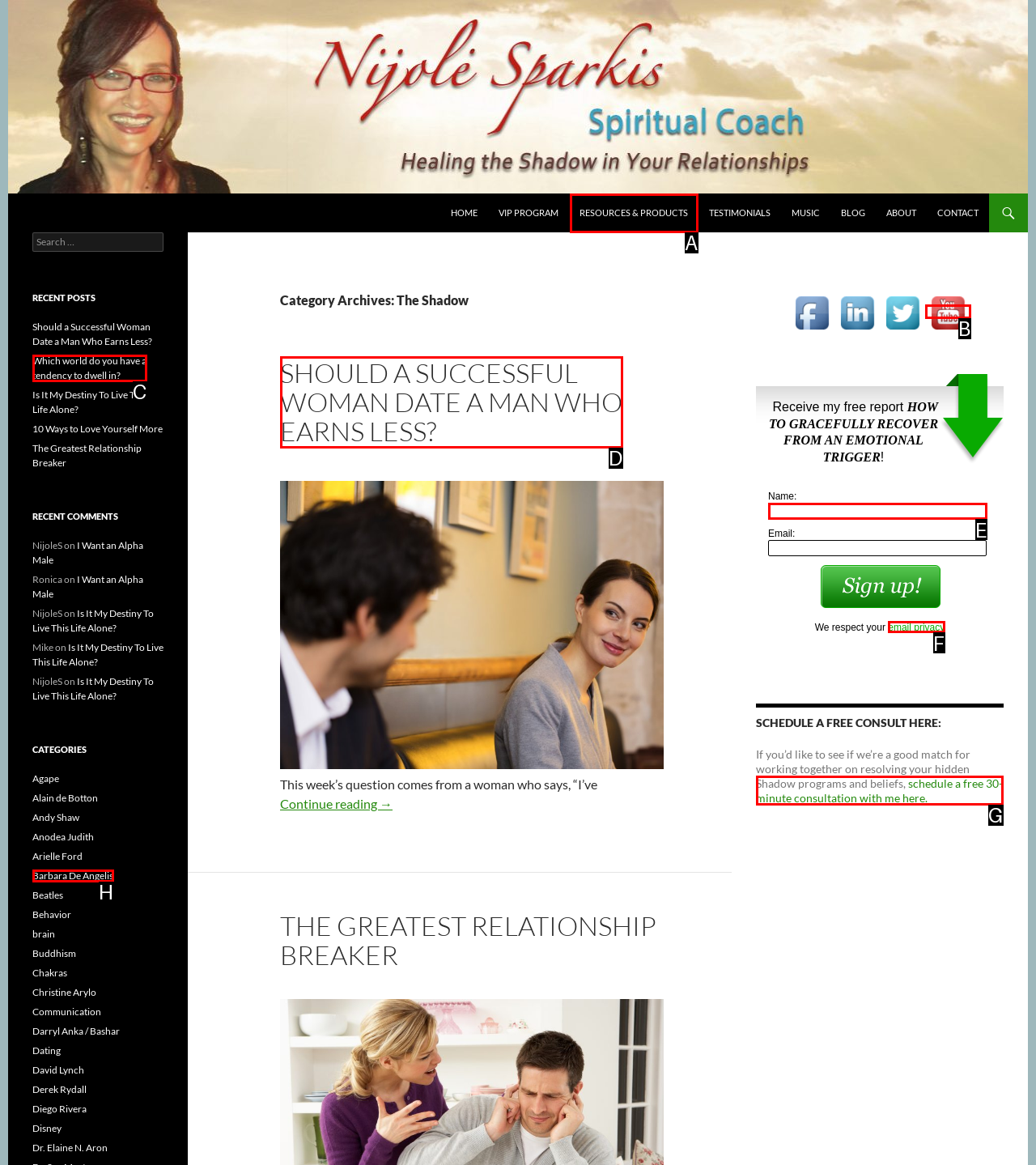Determine which option you need to click to execute the following task: Schedule a free consultation. Provide your answer as a single letter.

G